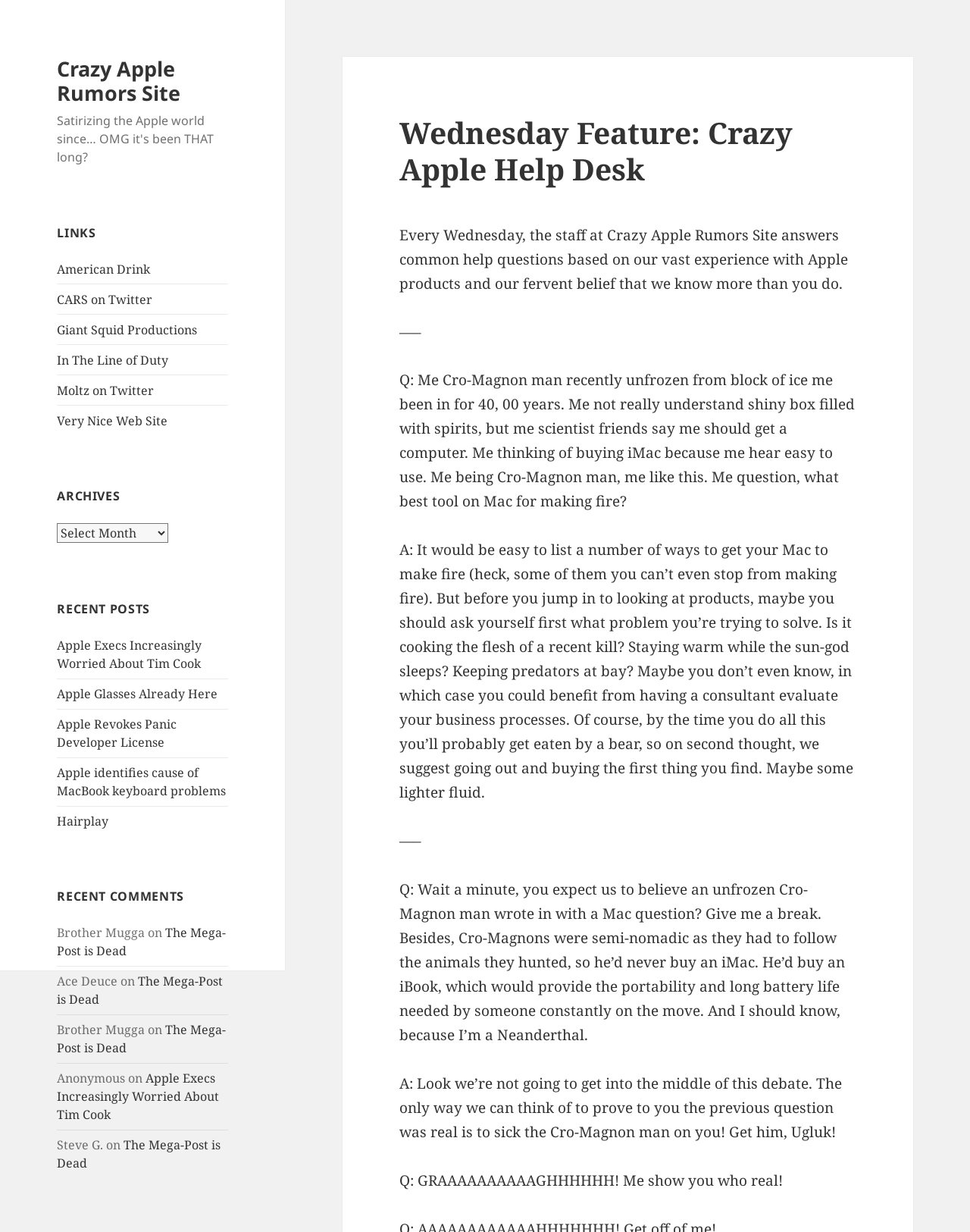Produce a meticulous description of the webpage.

The webpage is a blog or article page from the "Crazy Apple Rumors Site". At the top, there is a link to the site's homepage, followed by a section with several links to other websites, labeled as "LINKS". Below this, there is an "ARCHIVES" section with a combobox and a static text element. 

To the right of the "ARCHIVES" section, there is a heading "Wednesday Feature: Crazy Apple Help Desk" followed by a descriptive text about the feature. Below this, there are several questions and answers, with the questions written in a humorous and fictional style, such as a Cro-Magnon man asking about using a Mac to make fire. The answers are also written in a humorous tone, with the authors poking fun at the questions and each other.

On the left side of the page, there are three sections: "RECENT POSTS", "RECENT COMMENTS", and a navigation menu. The "RECENT POSTS" section lists several links to recent articles, while the "RECENT COMMENTS" section lists comments from users, including their names and the articles they commented on. The navigation menu appears to be a list of links to other sections of the website.